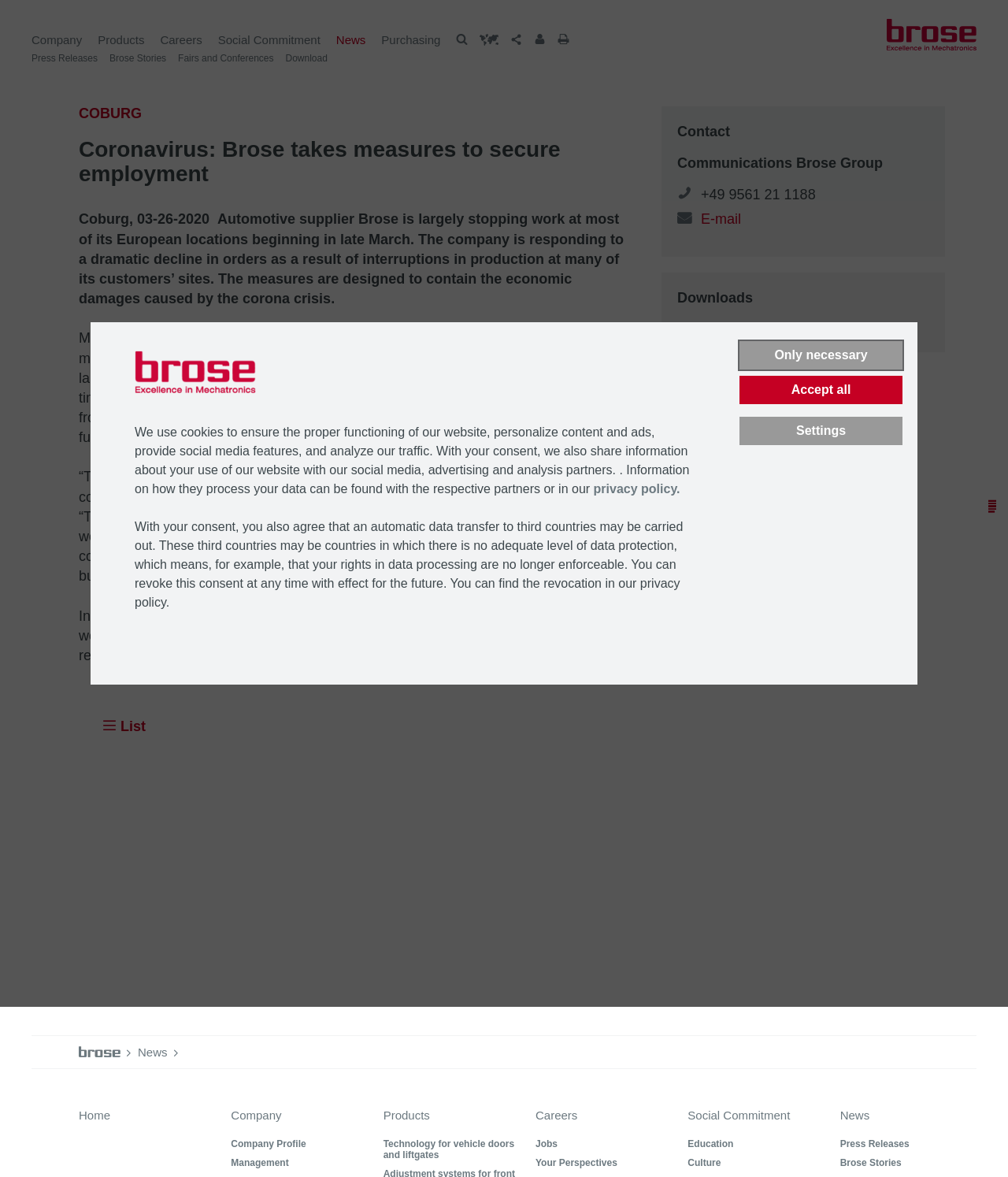Look at the image and write a detailed answer to the question: 
What is the date until which work at all German locations will largely come to a halt?

The answer can be found in the second paragraph of the article, where it is stated that 'The bargaining agreements comprise short-time work and temporary shutdowns, which will be implemented on a site-by-site basis from 27 March. The company will continue to work on several projects to ensure a viable future. Many customers are planning on recommencing production until mid-April.'